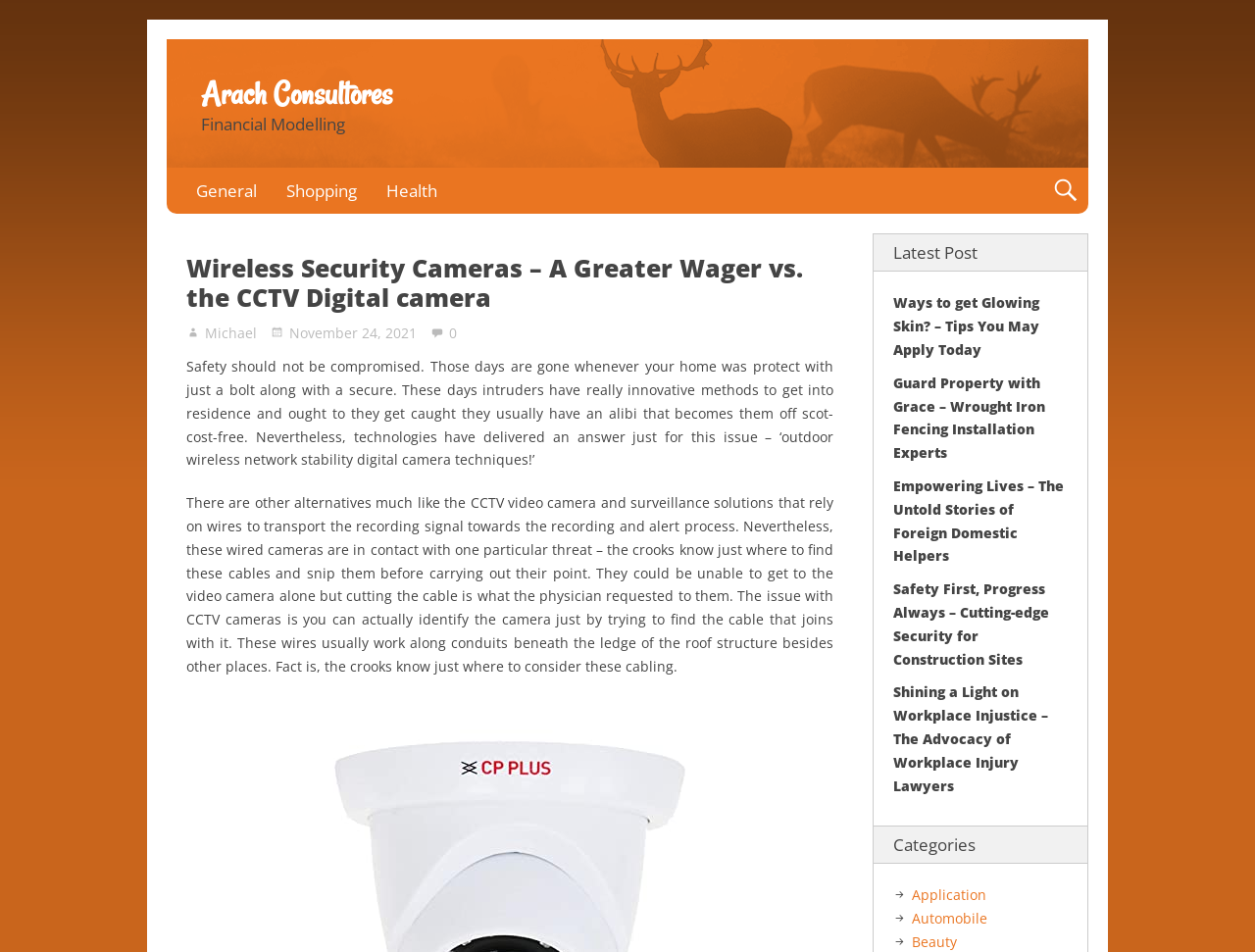Please study the image and answer the question comprehensively:
What is the main topic of this webpage?

The main topic of this webpage is wireless security cameras, which can be inferred from the heading 'Wireless Security Cameras – A Greater Wager vs. the CCTV Digital camera' and the content of the webpage, which discusses the advantages of wireless security cameras over CCTV cameras.